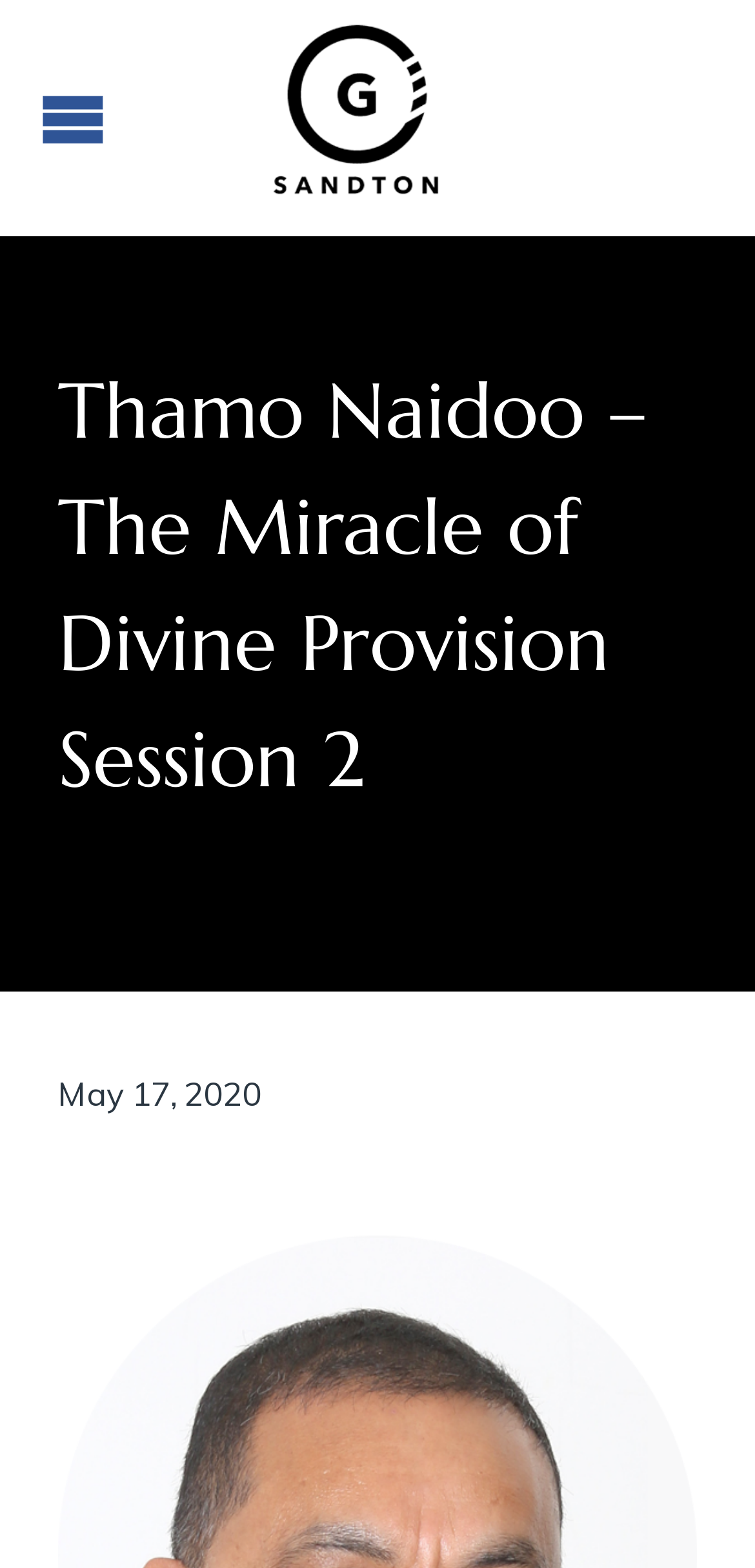Based on the provided description, "Open/Close Menu", find the bounding box of the corresponding UI element in the screenshot.

[0.0, 0.054, 0.192, 0.097]